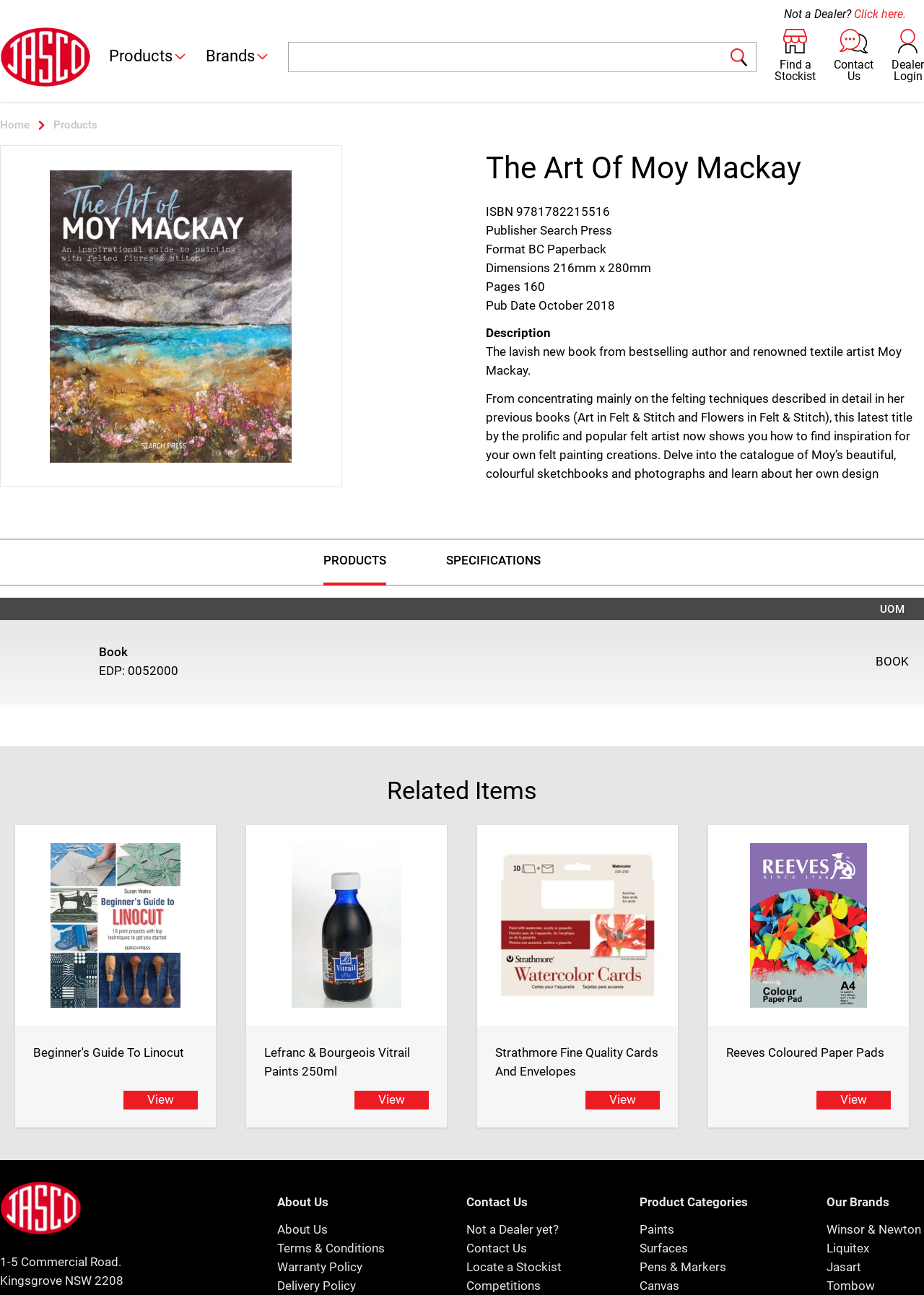How many pages does the book have?
Provide a detailed and extensive answer to the question.

I found the answer by looking at the static text element with the text 'Pages 160' which is located in the region 'The Art Of Moy Mackay'.